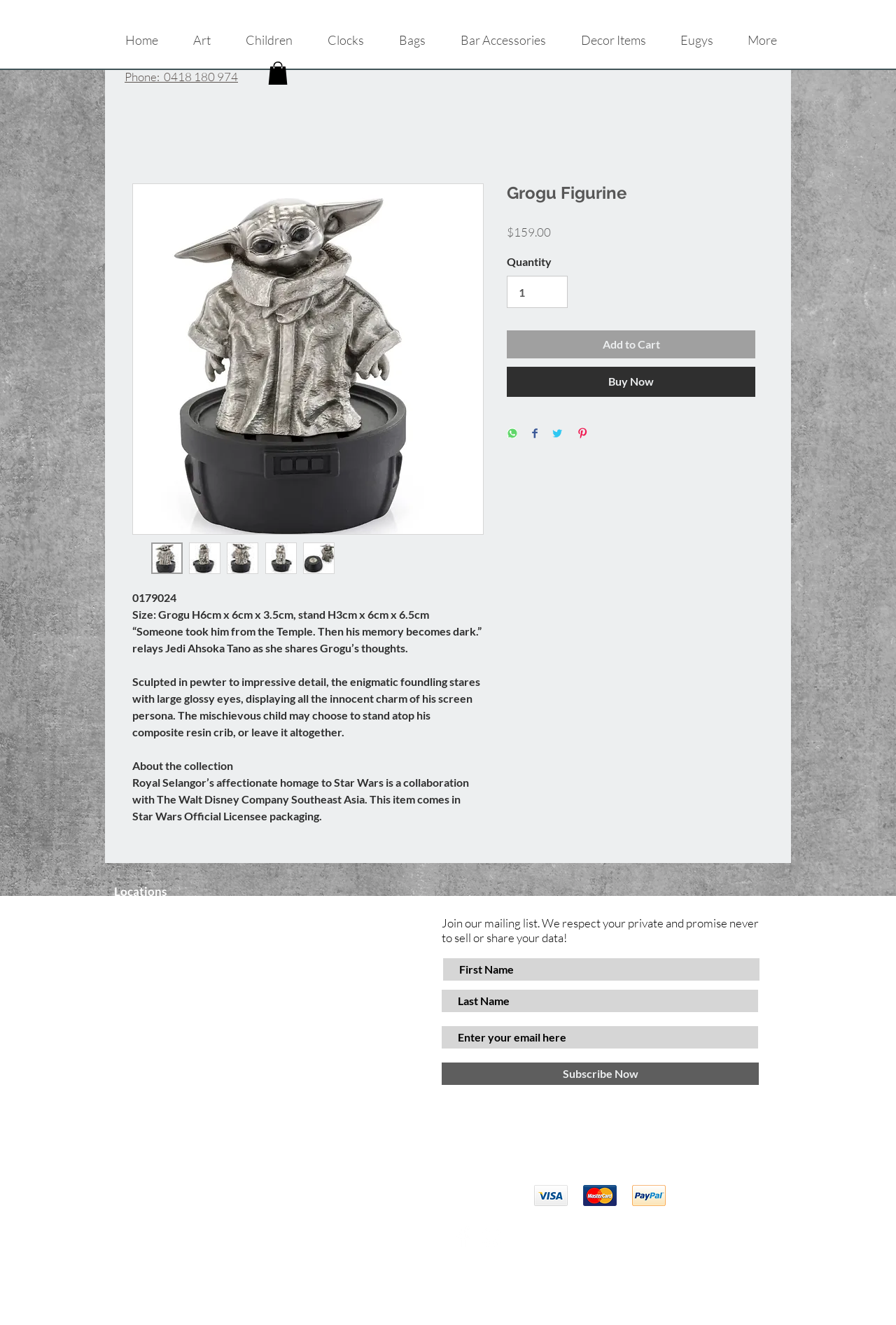What is the name of the figurine?
Based on the content of the image, thoroughly explain and answer the question.

I found the answer by looking at the article element with the text 'Grogu Figurine' which is a child of the main element.